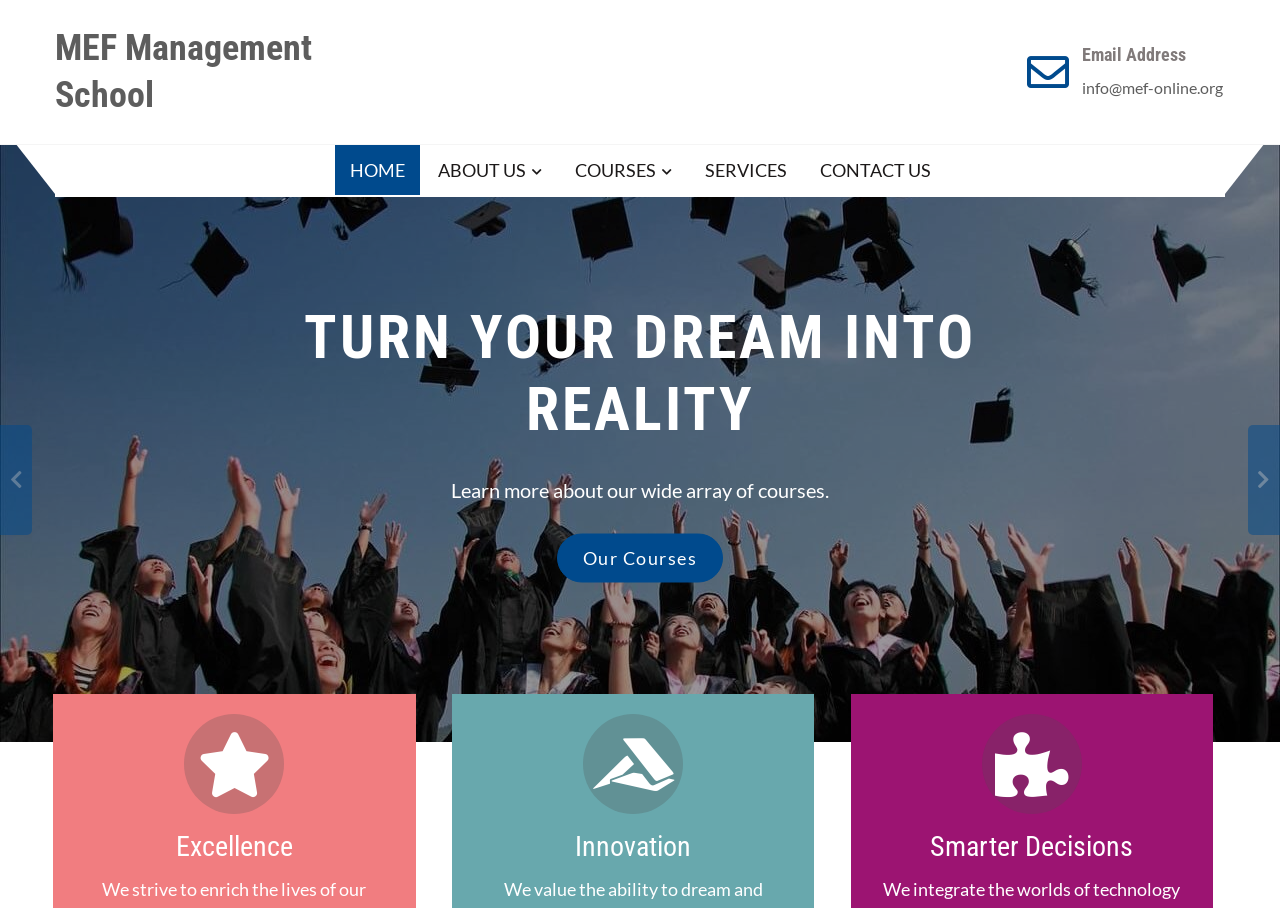Can you show the bounding box coordinates of the region to click on to complete the task described in the instruction: "view email address"?

[0.845, 0.084, 0.955, 0.111]